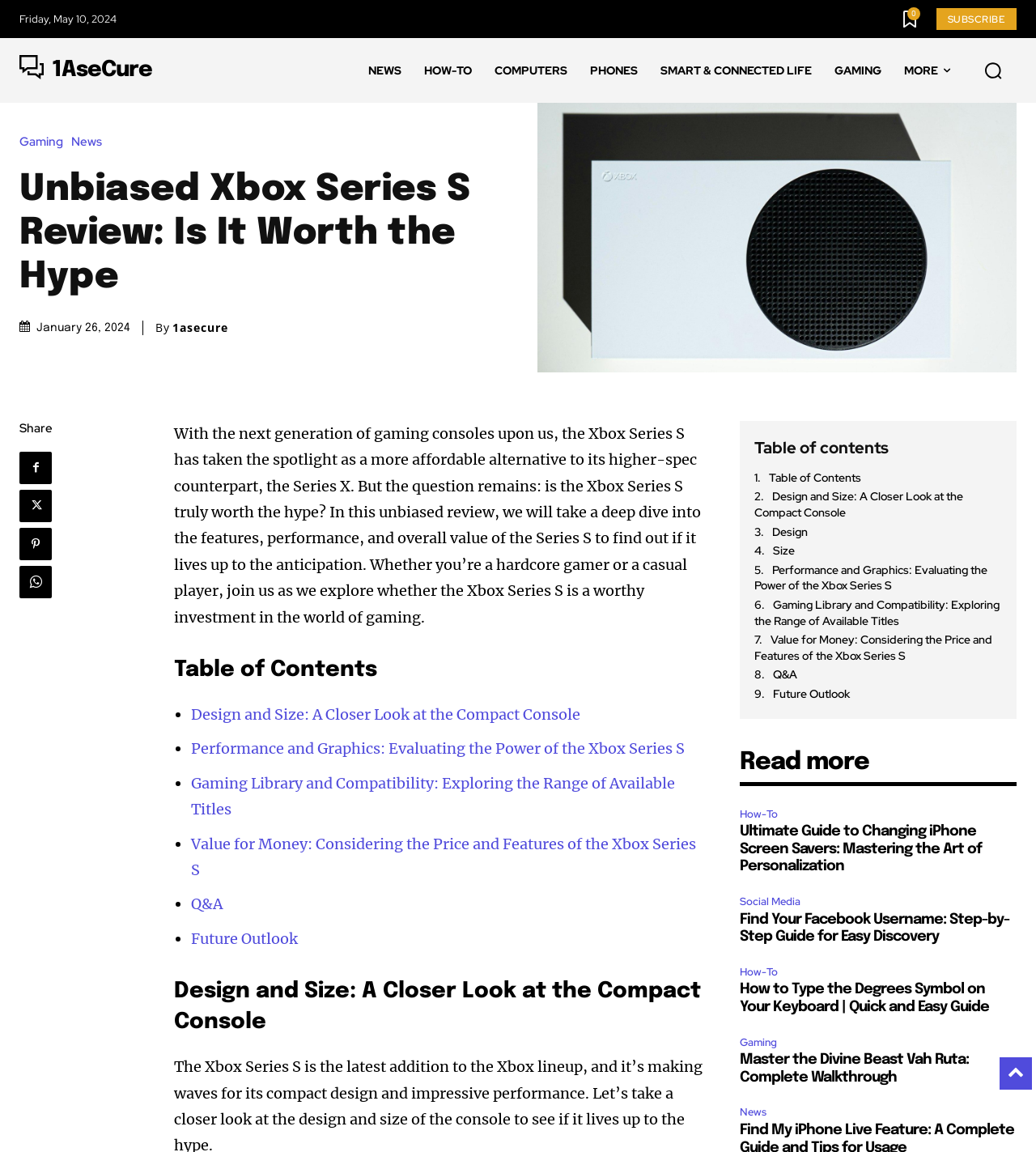Please identify the bounding box coordinates of the region to click in order to complete the task: "Visit the Gaming section". The coordinates must be four float numbers between 0 and 1, specified as [left, top, right, bottom].

[0.795, 0.033, 0.862, 0.089]